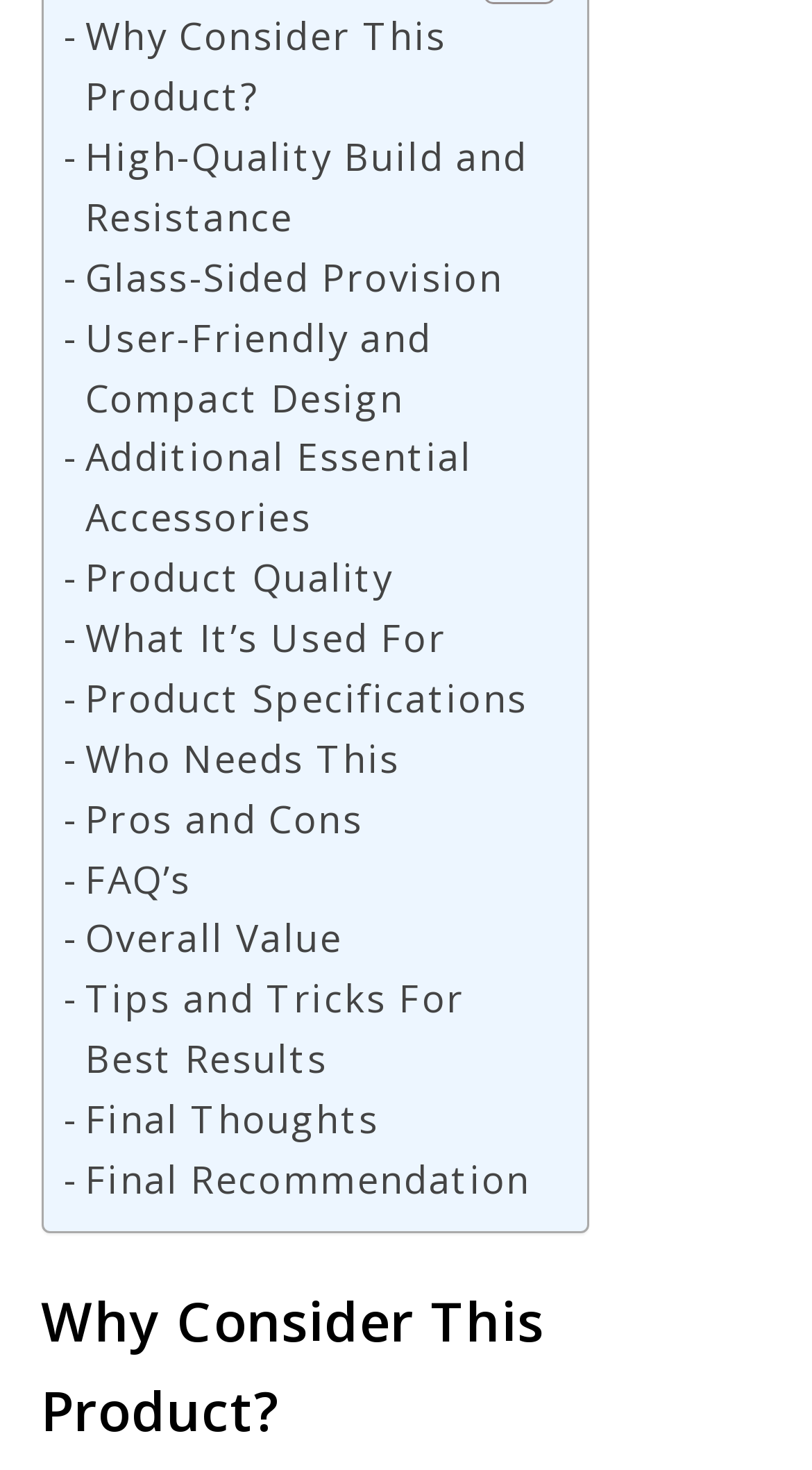Find the bounding box coordinates of the element's region that should be clicked in order to follow the given instruction: "Explore 'Product Specifications'". The coordinates should consist of four float numbers between 0 and 1, i.e., [left, top, right, bottom].

[0.078, 0.455, 0.65, 0.496]